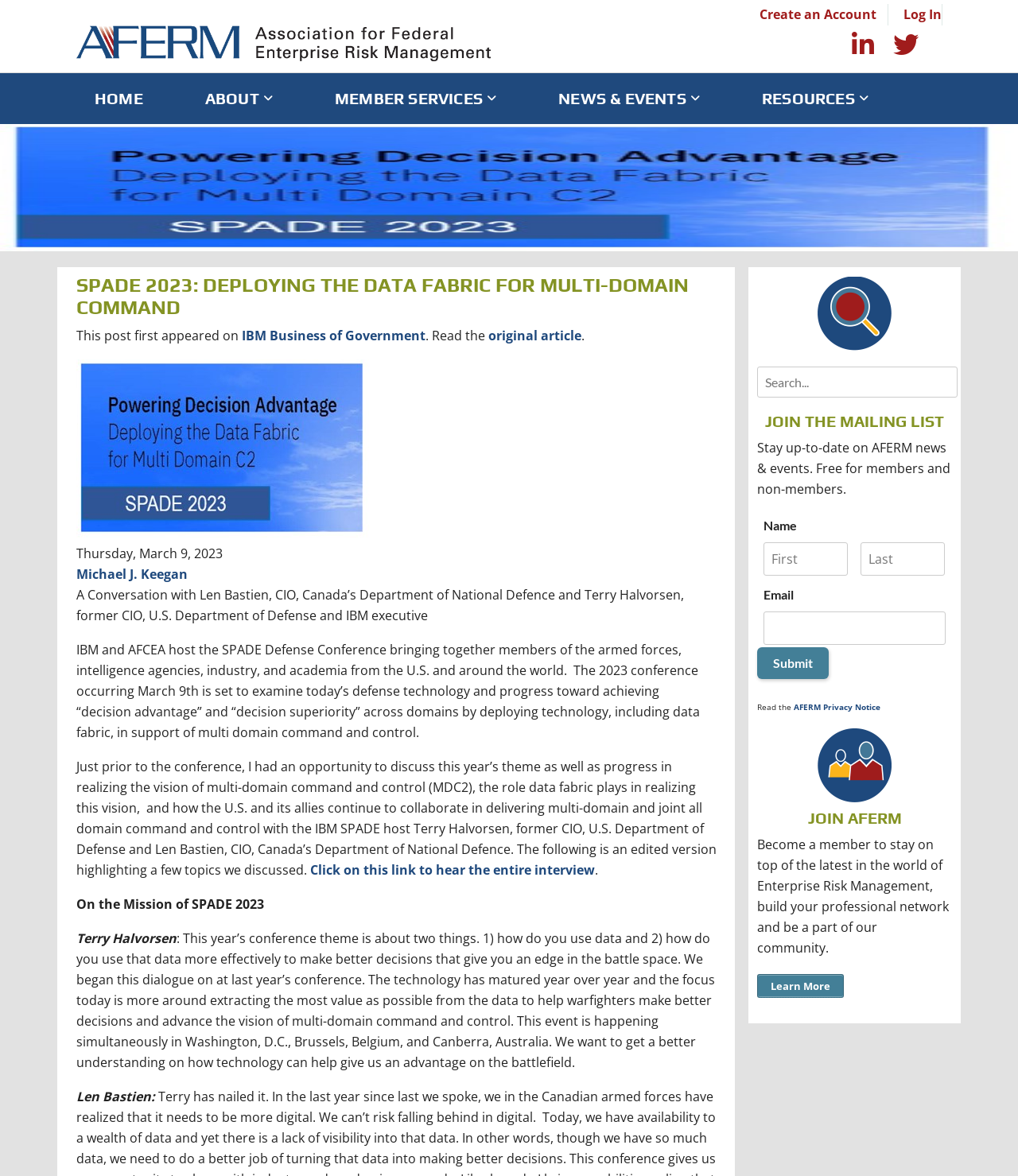Determine the bounding box coordinates of the element that should be clicked to execute the following command: "Read the 'Estate Planning' article".

None